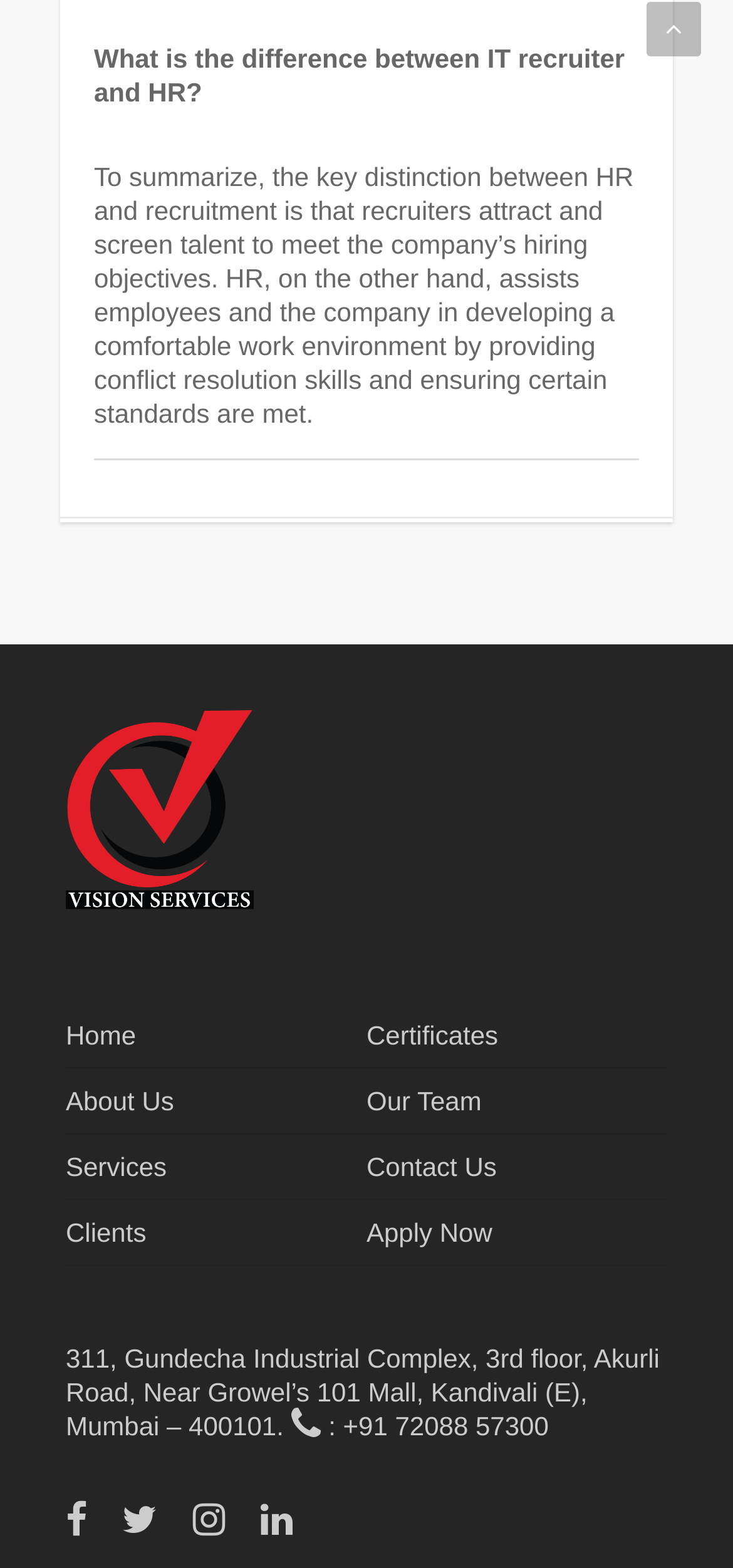Please give a short response to the question using one word or a phrase:
What are the services provided by this company?

Not specified